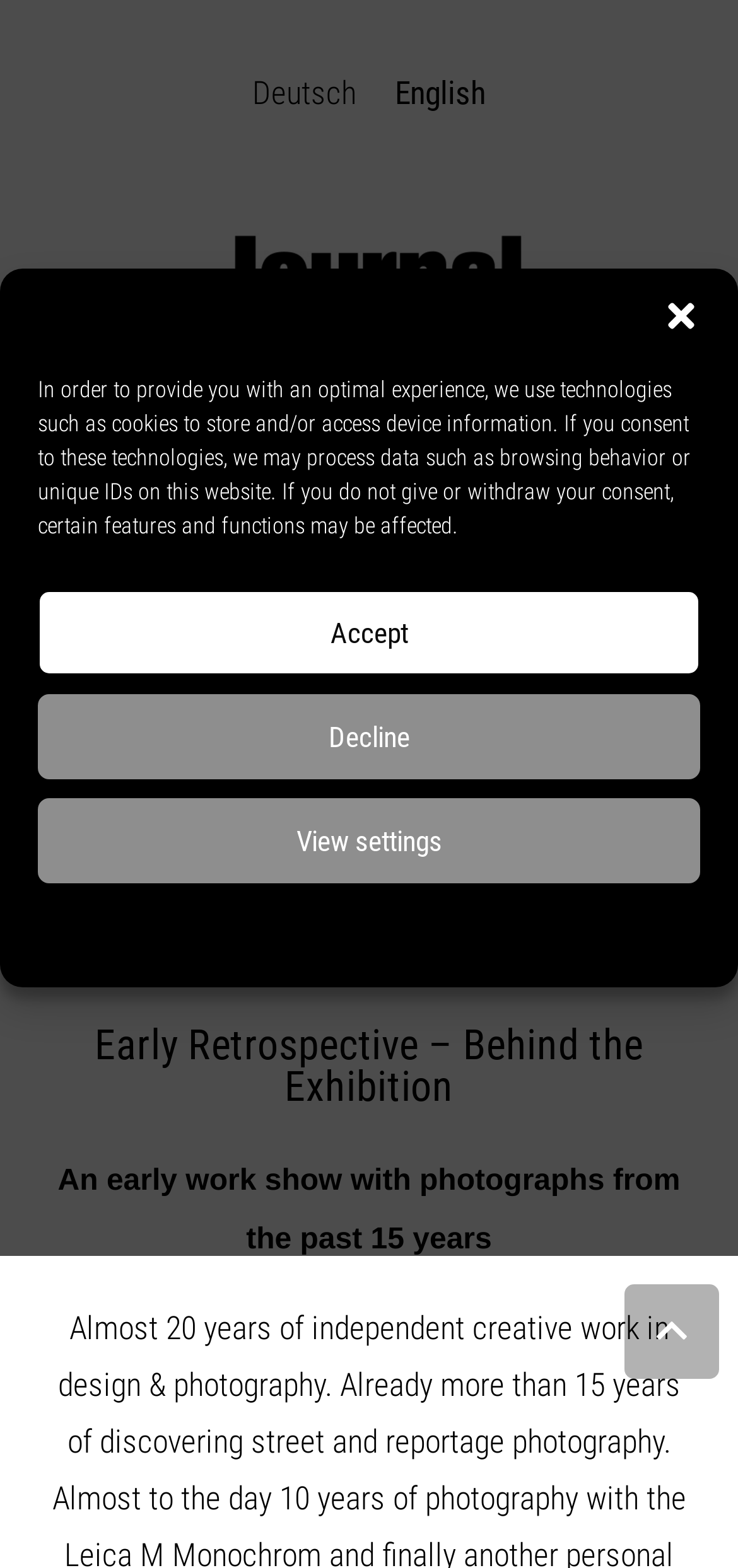Please locate and retrieve the main header text of the webpage.

Early Retrospective – Behind the Exhibition